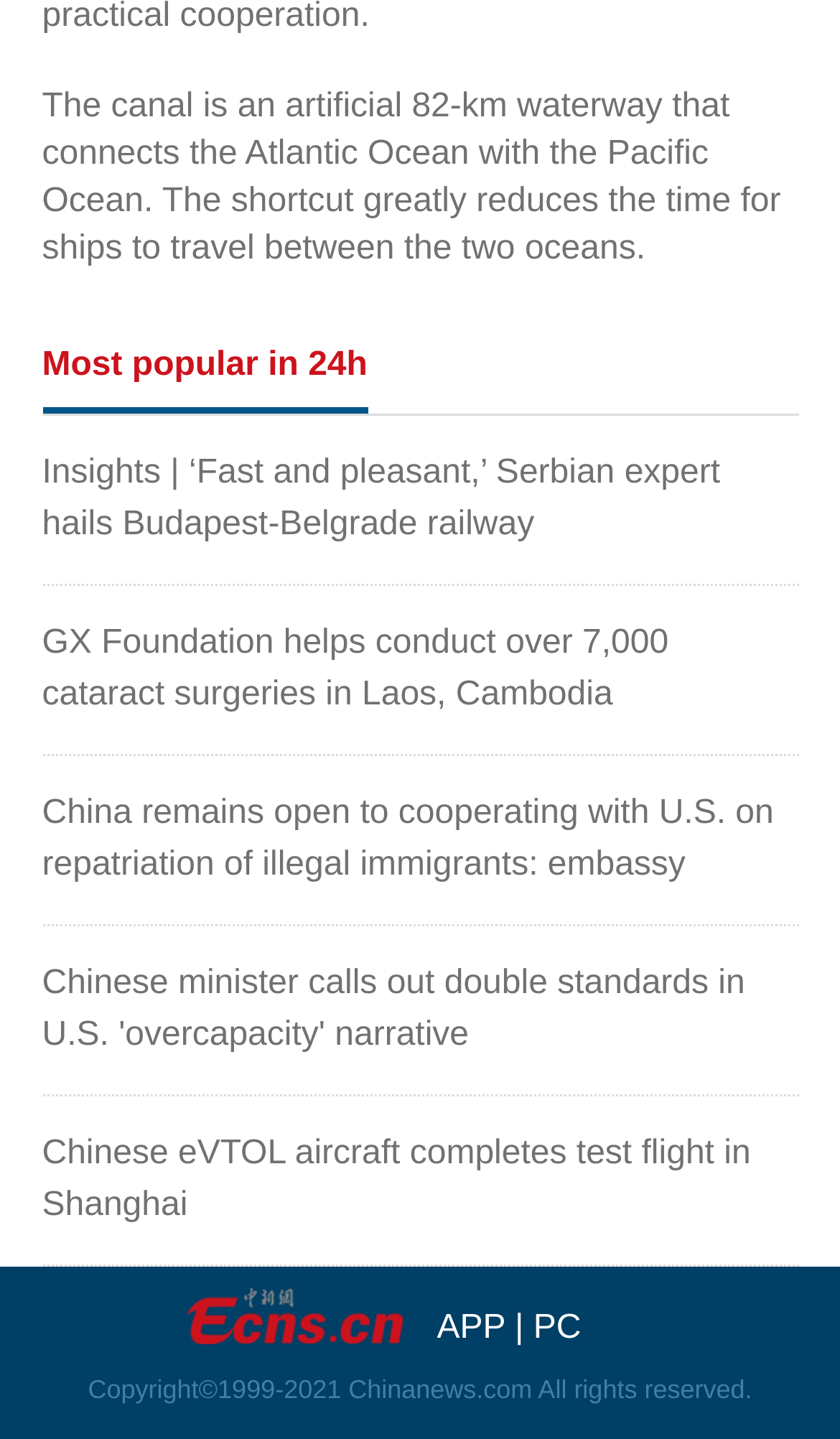How many links are there in the webpage?
Answer with a single word or short phrase according to what you see in the image.

6